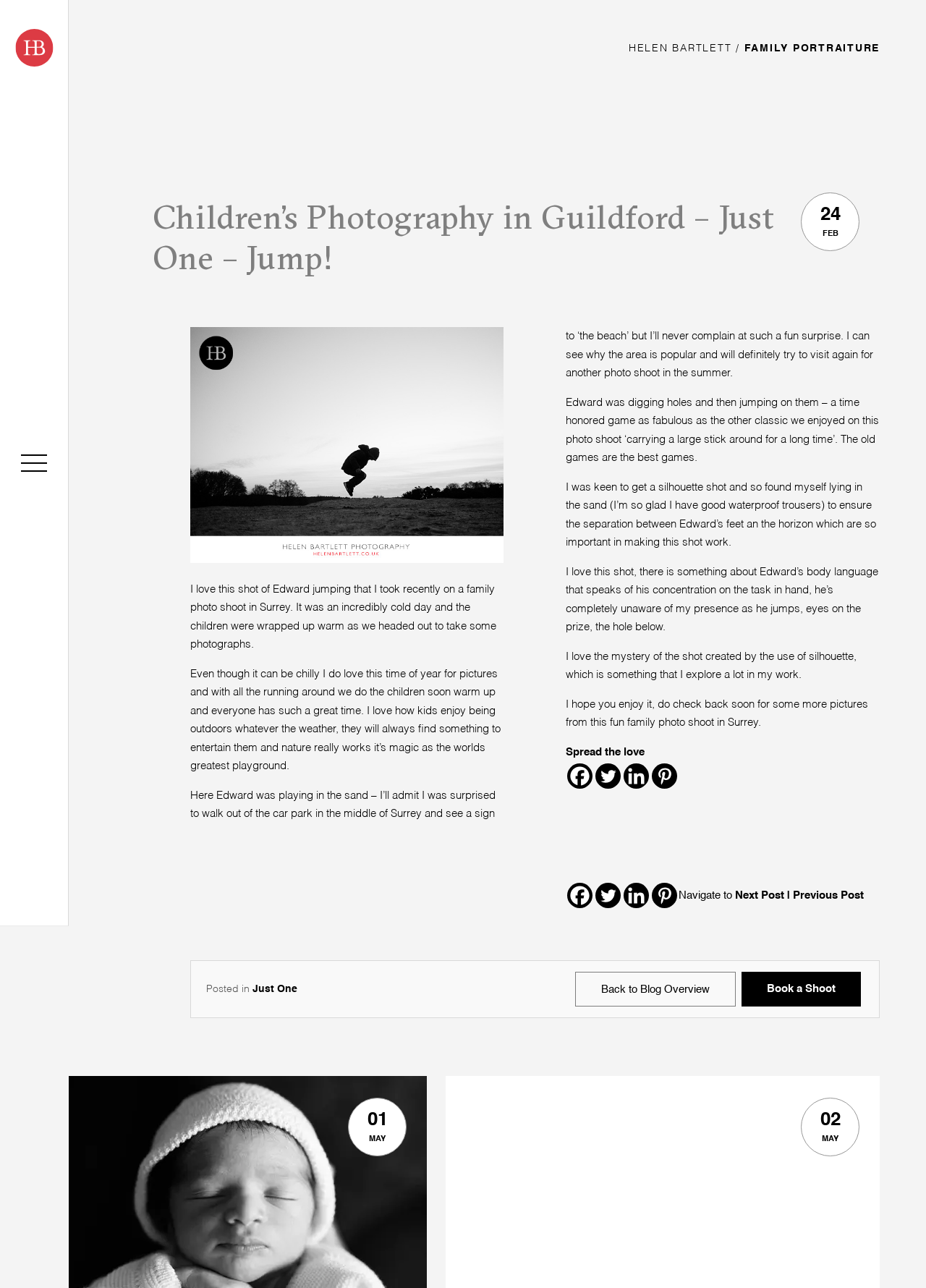Could you specify the bounding box coordinates for the clickable section to complete the following instruction: "View the 'Military Forums'"?

None